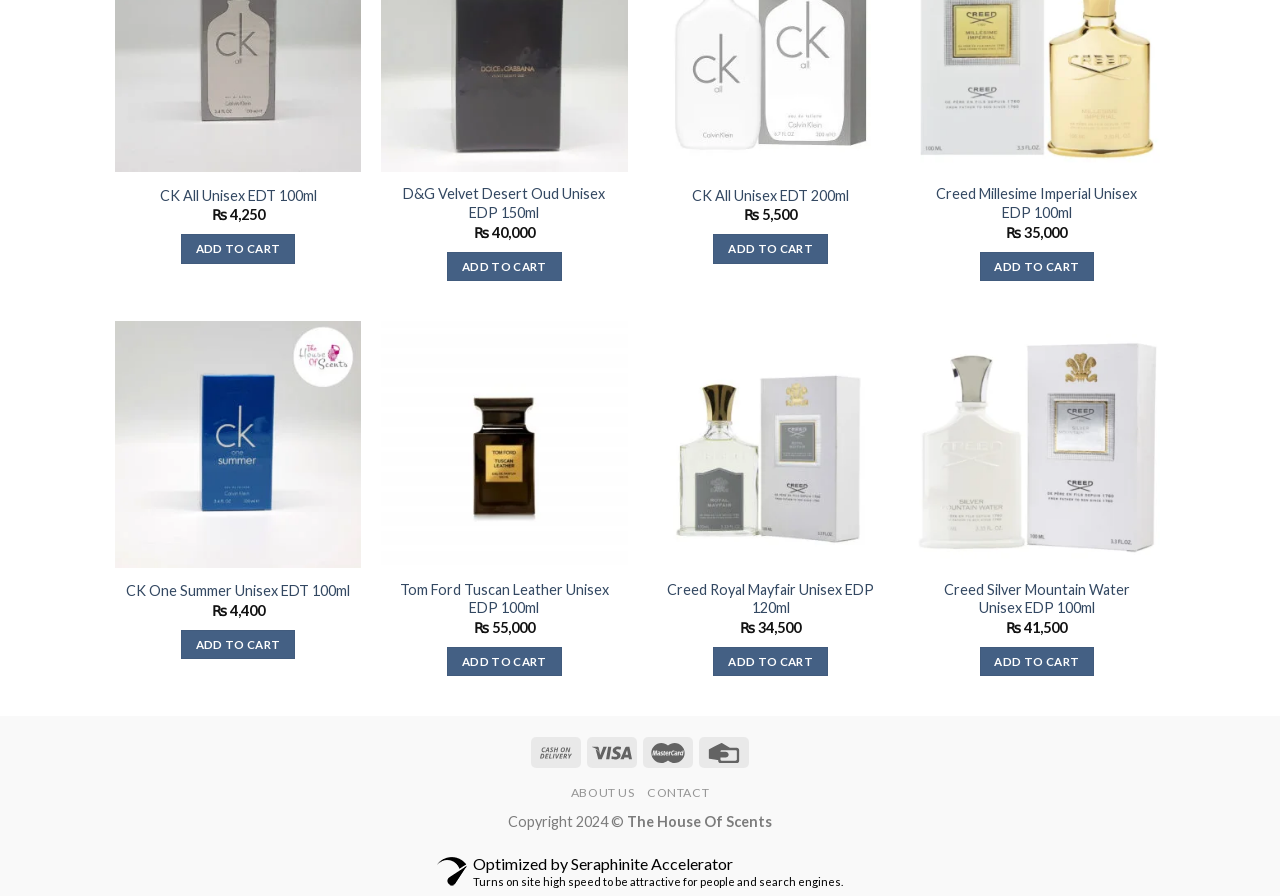What is the function of the 'ADD TO CART' button?
Please elaborate on the answer to the question with detailed information.

I inferred the function of the 'ADD TO CART' button by its text and its location next to each product. It is likely that clicking this button will add the corresponding product to the user's shopping cart.